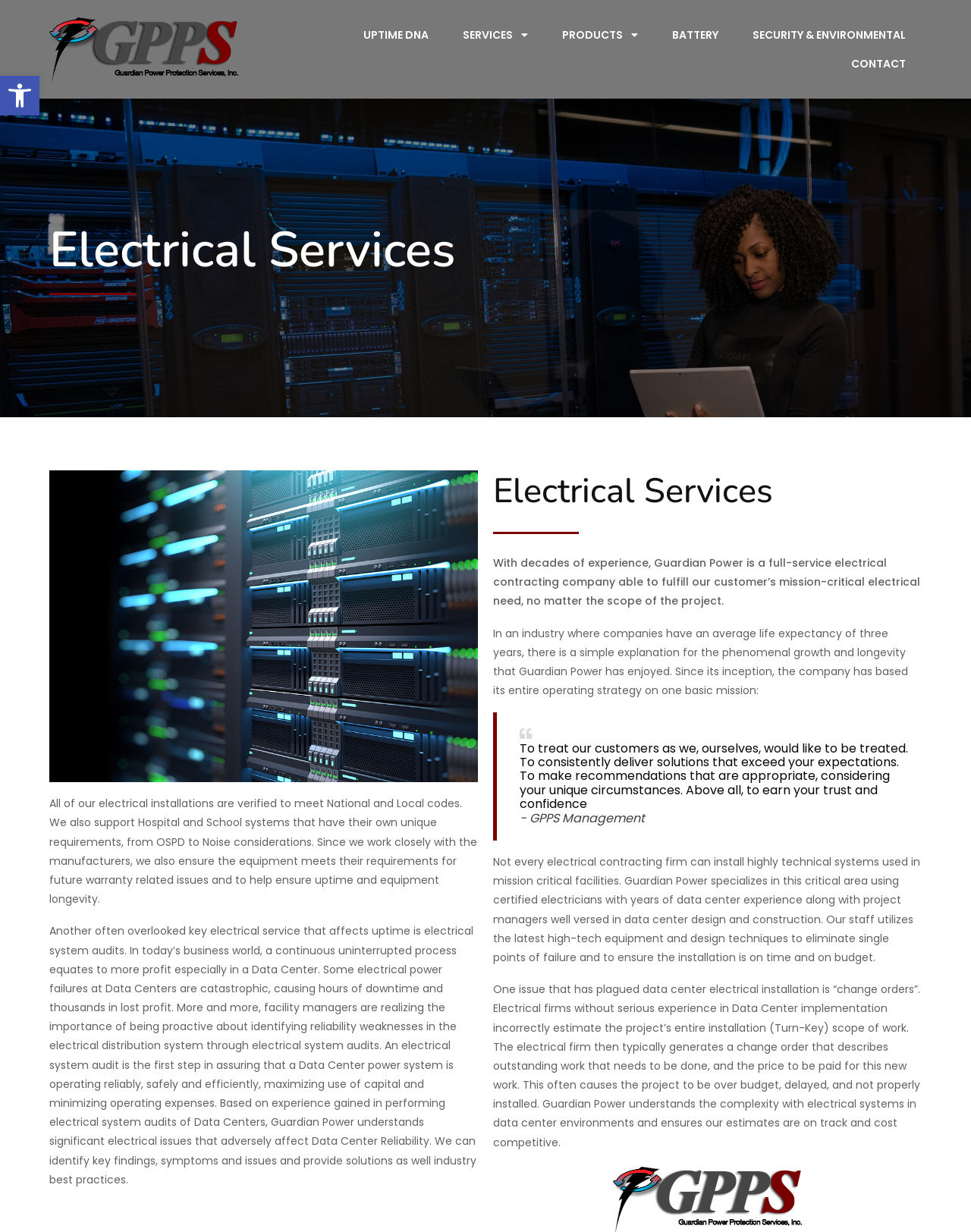Determine the bounding box coordinates for the element that should be clicked to follow this instruction: "Visit the 'SERVICES' page". The coordinates should be given as four float numbers between 0 and 1, in the format [left, top, right, bottom].

[0.46, 0.017, 0.56, 0.04]